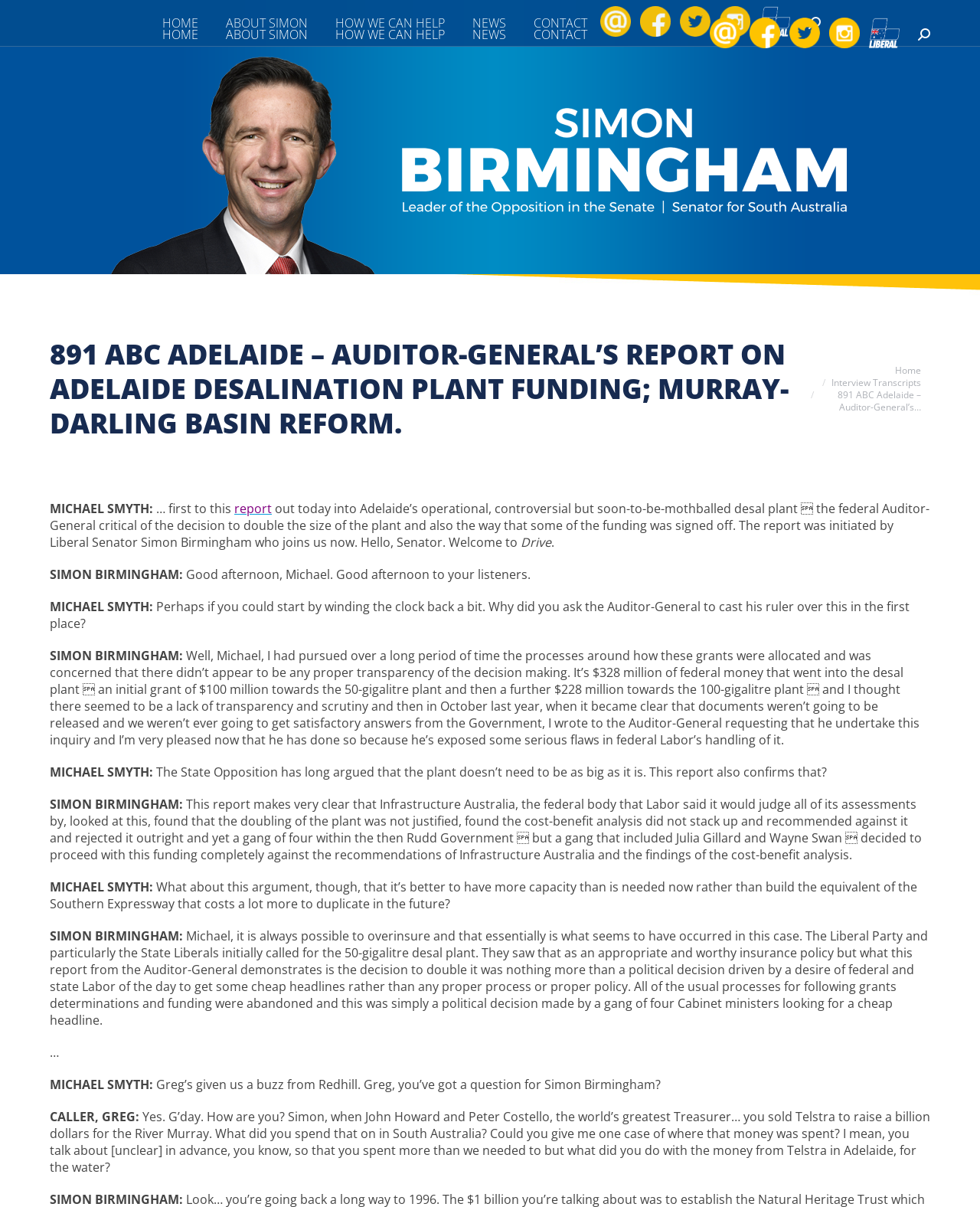Specify the bounding box coordinates of the region I need to click to perform the following instruction: "Email Senator Simon Birmingham". The coordinates must be four float numbers in the range of 0 to 1, i.e., [left, top, right, bottom].

[0.718, 0.01, 0.759, 0.043]